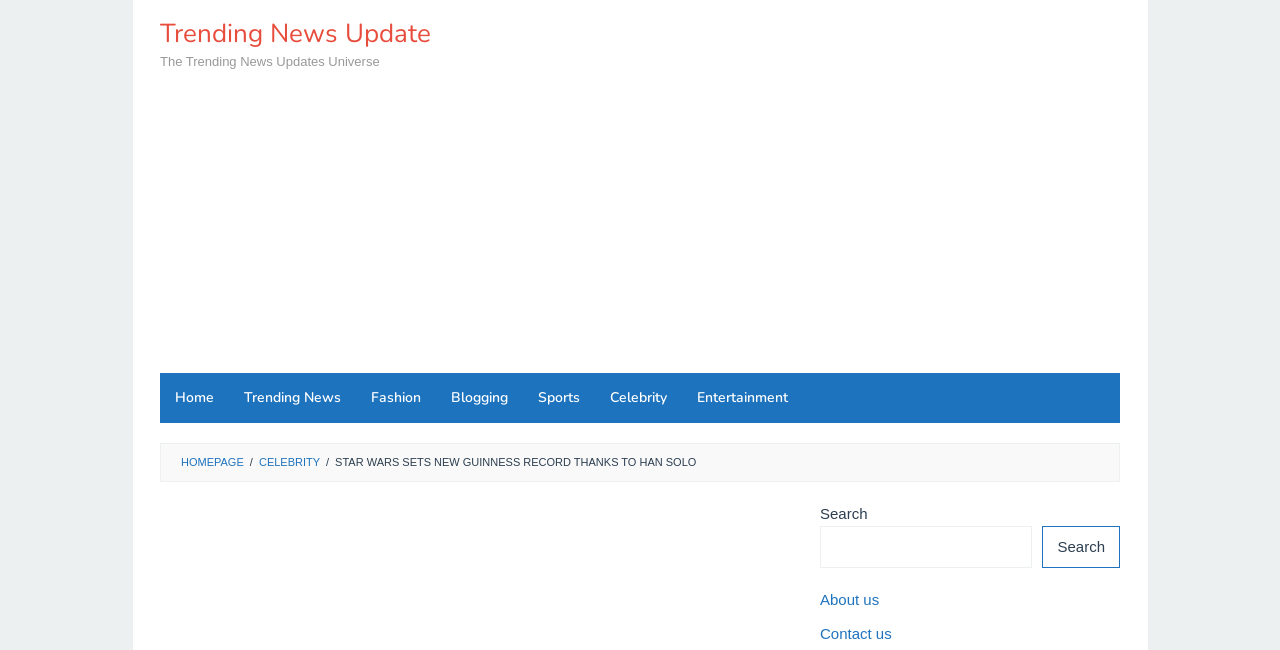Determine the main text heading of the webpage and provide its content.

Star Wars sets new Guinness record thanks to Han Solo